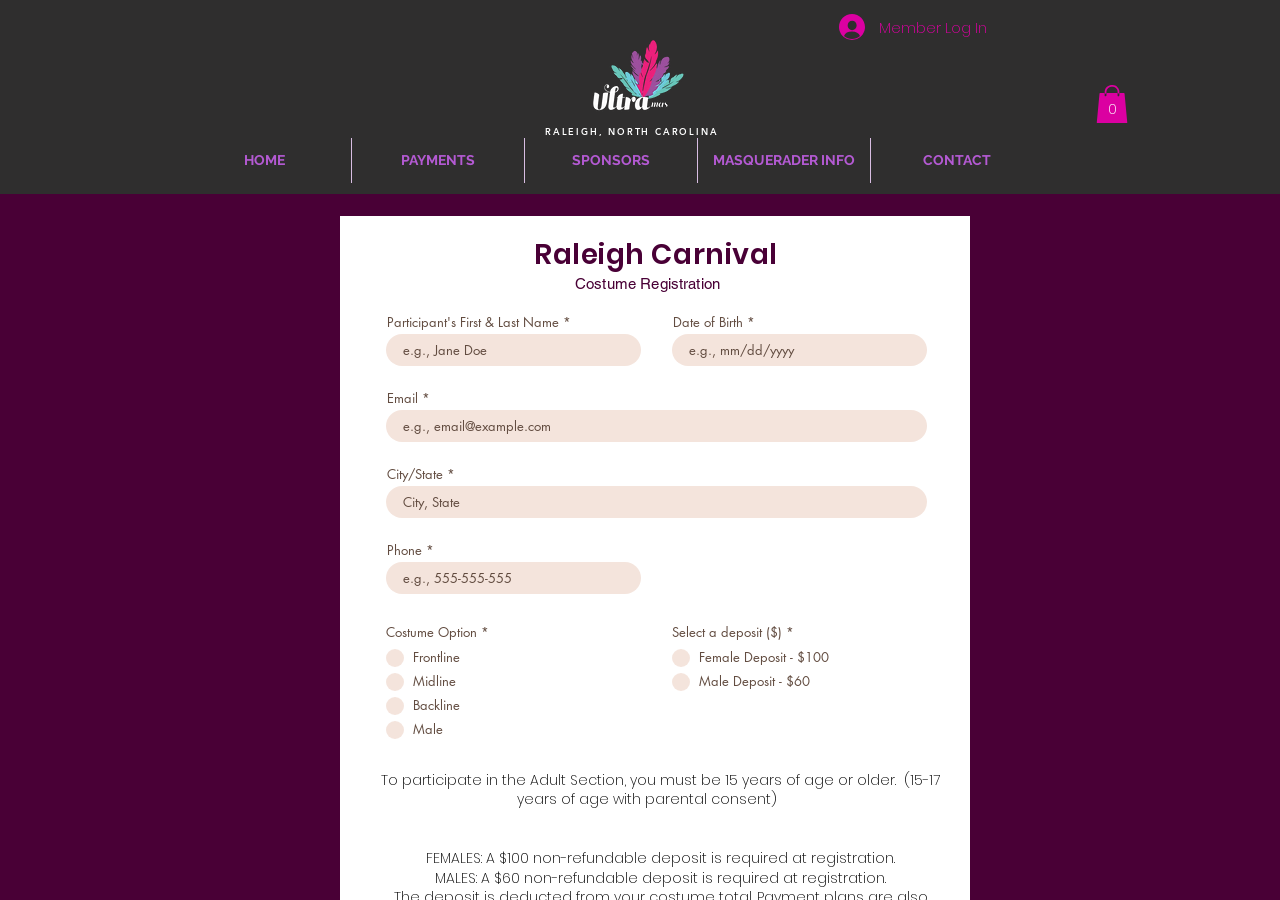Explain the webpage's design and content in an elaborate manner.

The webpage is focused on pre-registering for an event, specifically the Raleigh Carnival. At the top right corner, there is a "Member Log In" button accompanied by a small image. Below this, there is a prominent image with a link to "unnamed (2)_edited.png". 

To the left of the image, there is a heading that reads "RALEIGH, NORTH CAROLINA". On the top right side, there is a "Cart with 0 items" button featuring an SVG icon. 

Below these elements, there is a navigation menu labeled "Site" with links to "HOME", "PAYMENTS", "SPONSORS", "MASQUERADER INFO", and "CONTACT". 

The main content of the page is divided into two sections. The first section has a heading "Raleigh Carnival" followed by a subheading "Costume Registration". This section contains a form with several required fields, including "Participant's First & Last Name", "Date of Birth", "Email", "City/State", and "Phone". 

The second section is related to costume options and deposit payments. It includes two groups of radio buttons: "Costume Option *" with options "Frontline", "Midline", "Backline", "Male", and "Select a deposit ($)" with options "Female Deposit - $100" and "Male Deposit - $60". 

At the bottom of the page, there are three paragraphs of text. The first paragraph explains the age requirement for participating in the Adult Section. The second and third paragraphs provide information about the non-refundable deposit required for registration, with different amounts for females and males.